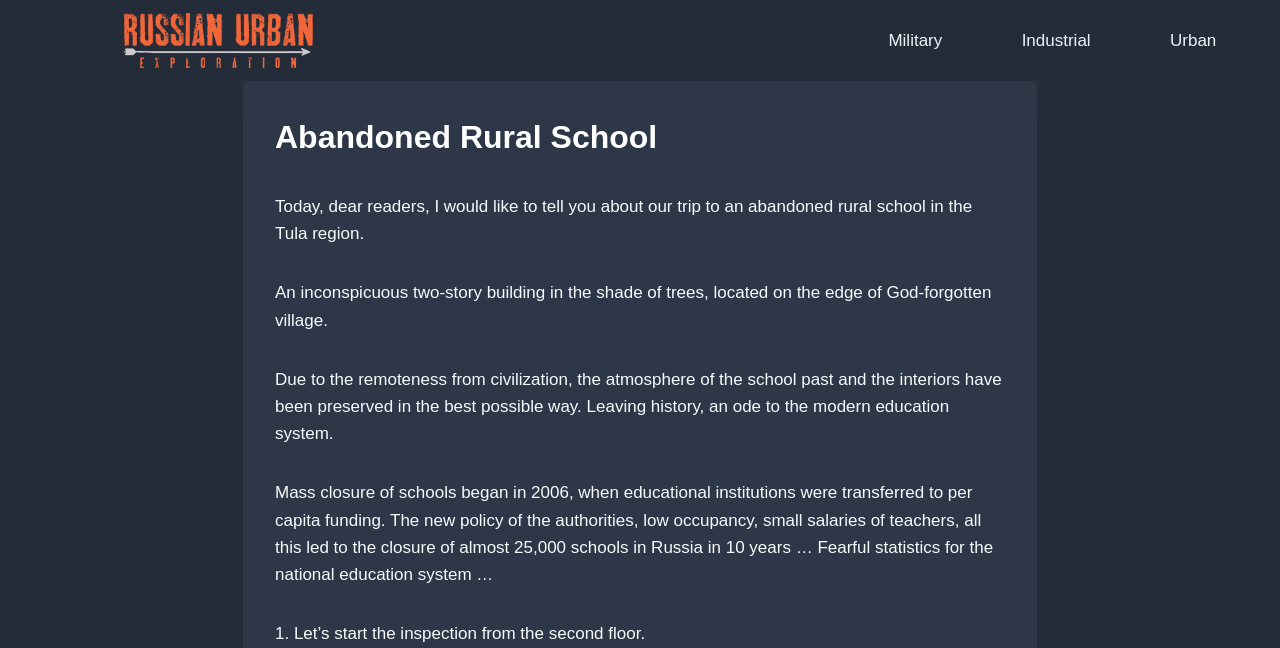What is the reason for the mass closure of schools in Russia?
Carefully analyze the image and provide a thorough answer to the question.

According to the text, the mass closure of schools began in 2006 when educational institutions were transferred to per capita funding, which led to the closure of almost 25,000 schools in Russia in 10 years.